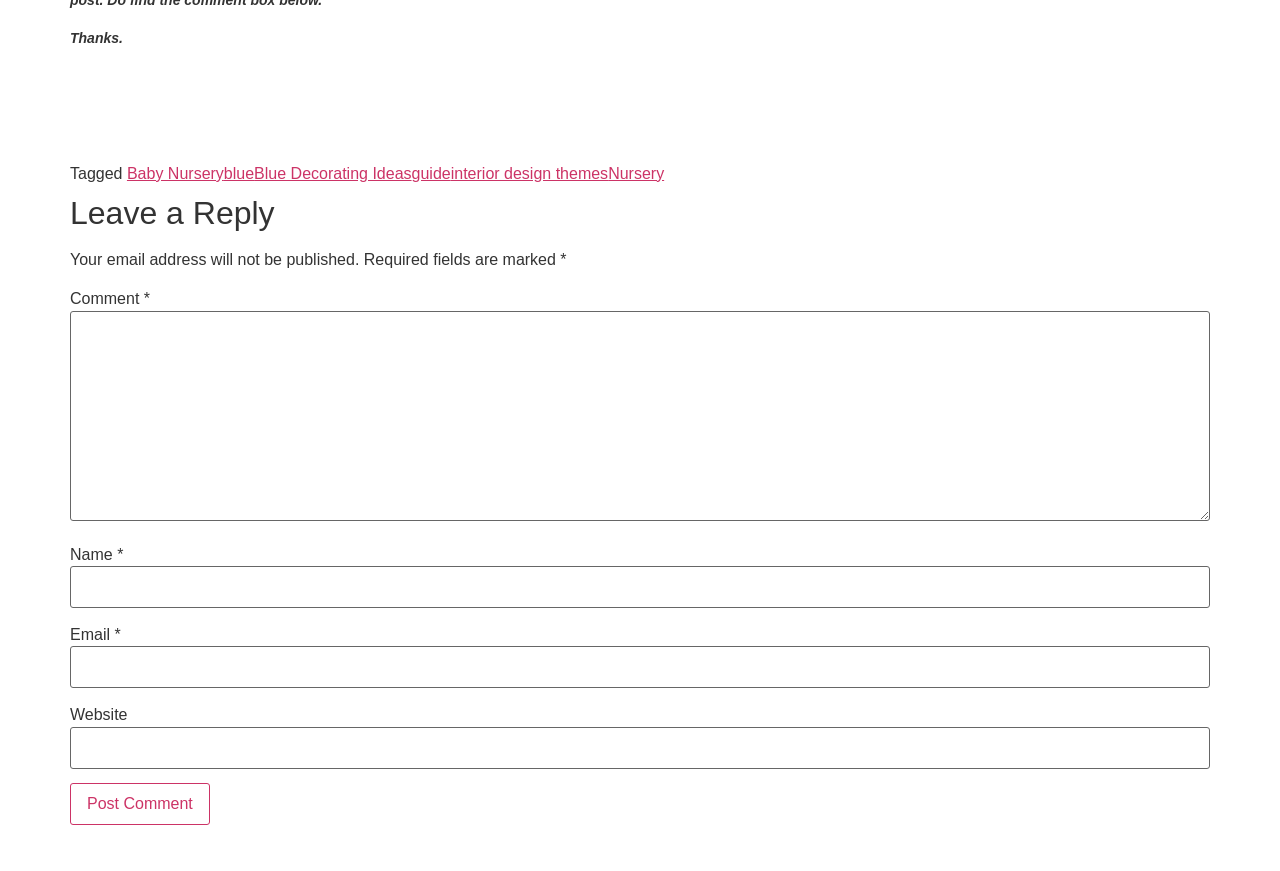Based on the element description: "parent_node: Comment * name="comment"", identify the UI element and provide its bounding box coordinates. Use four float numbers between 0 and 1, [left, top, right, bottom].

[0.055, 0.357, 0.945, 0.598]